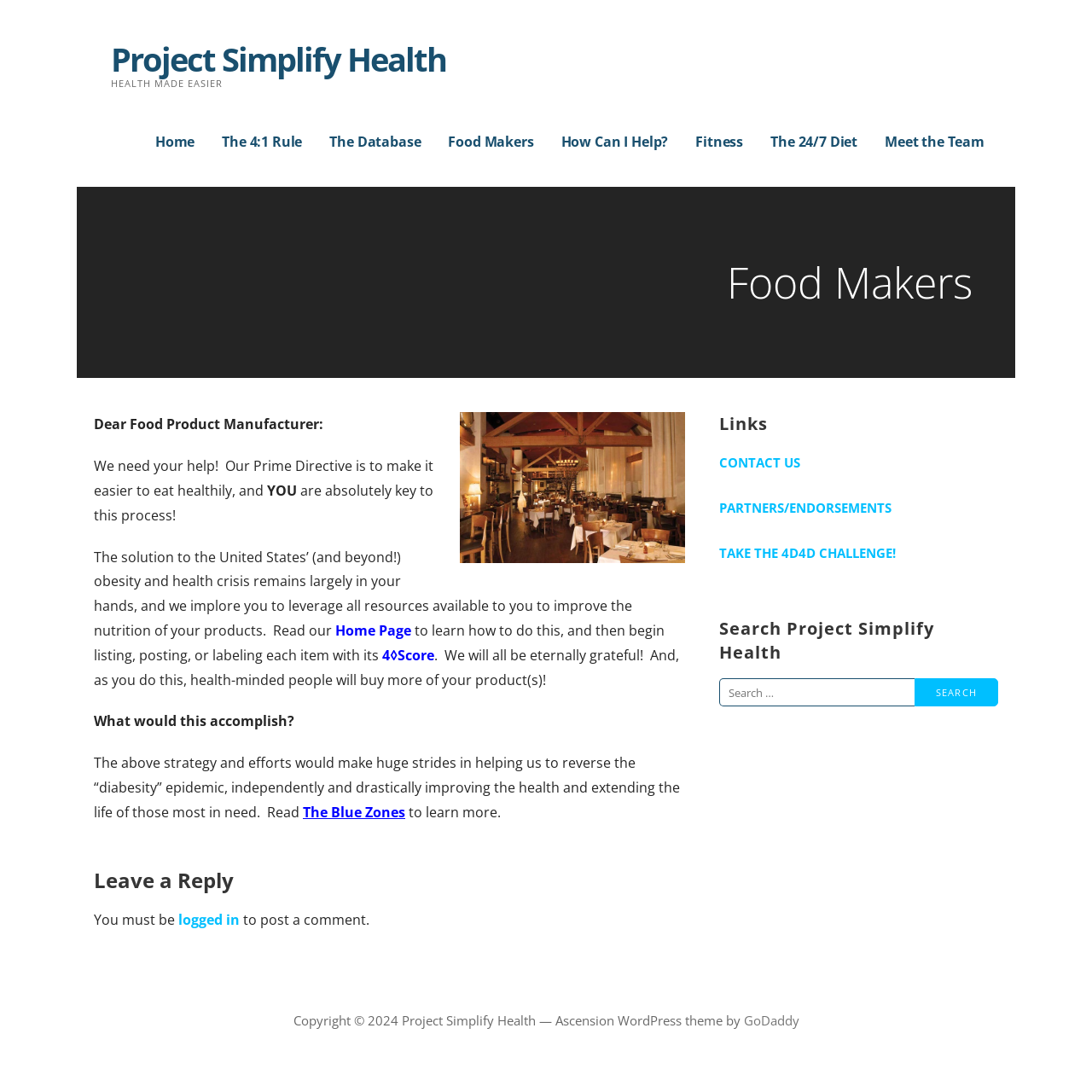Find the bounding box coordinates of the clickable region needed to perform the following instruction: "Search for something". The coordinates should be provided as four float numbers between 0 and 1, i.e., [left, top, right, bottom].

[0.659, 0.621, 0.837, 0.647]